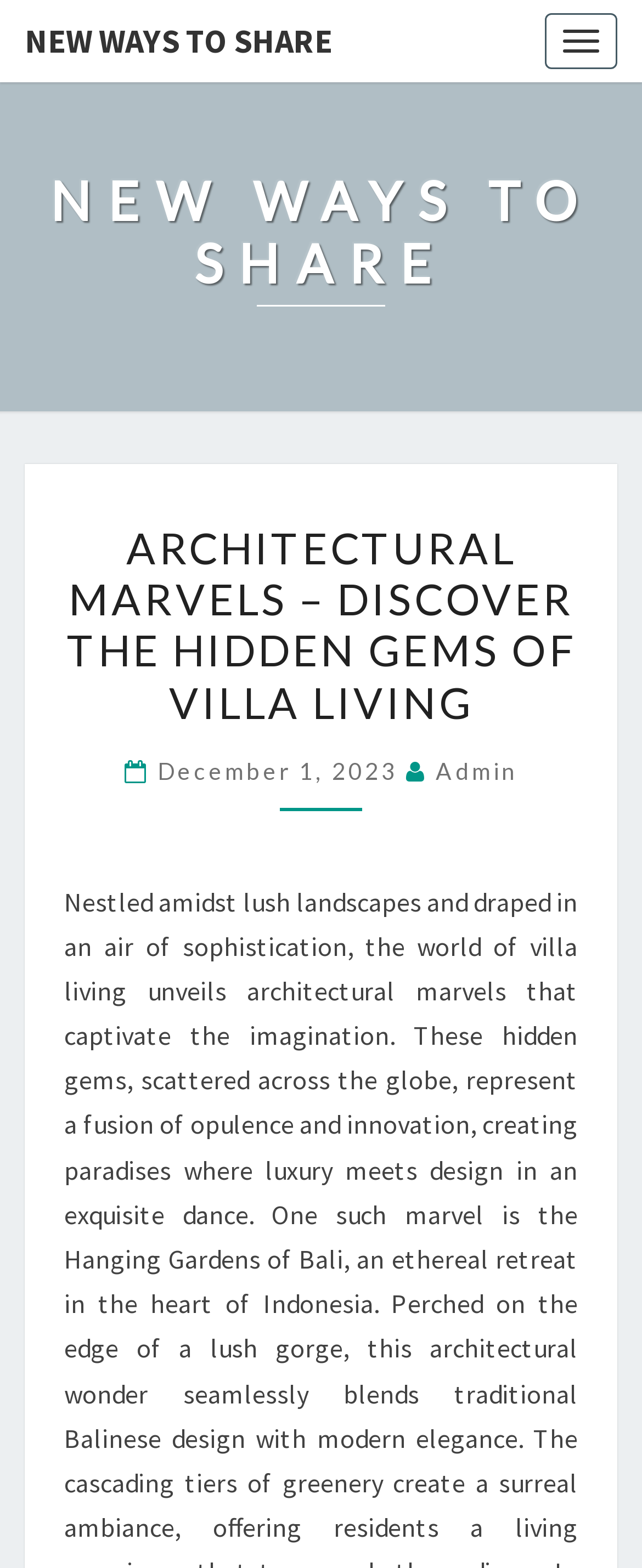What is the purpose of the button at the top right?
Please provide a single word or phrase as the answer based on the screenshot.

Toggle navigation